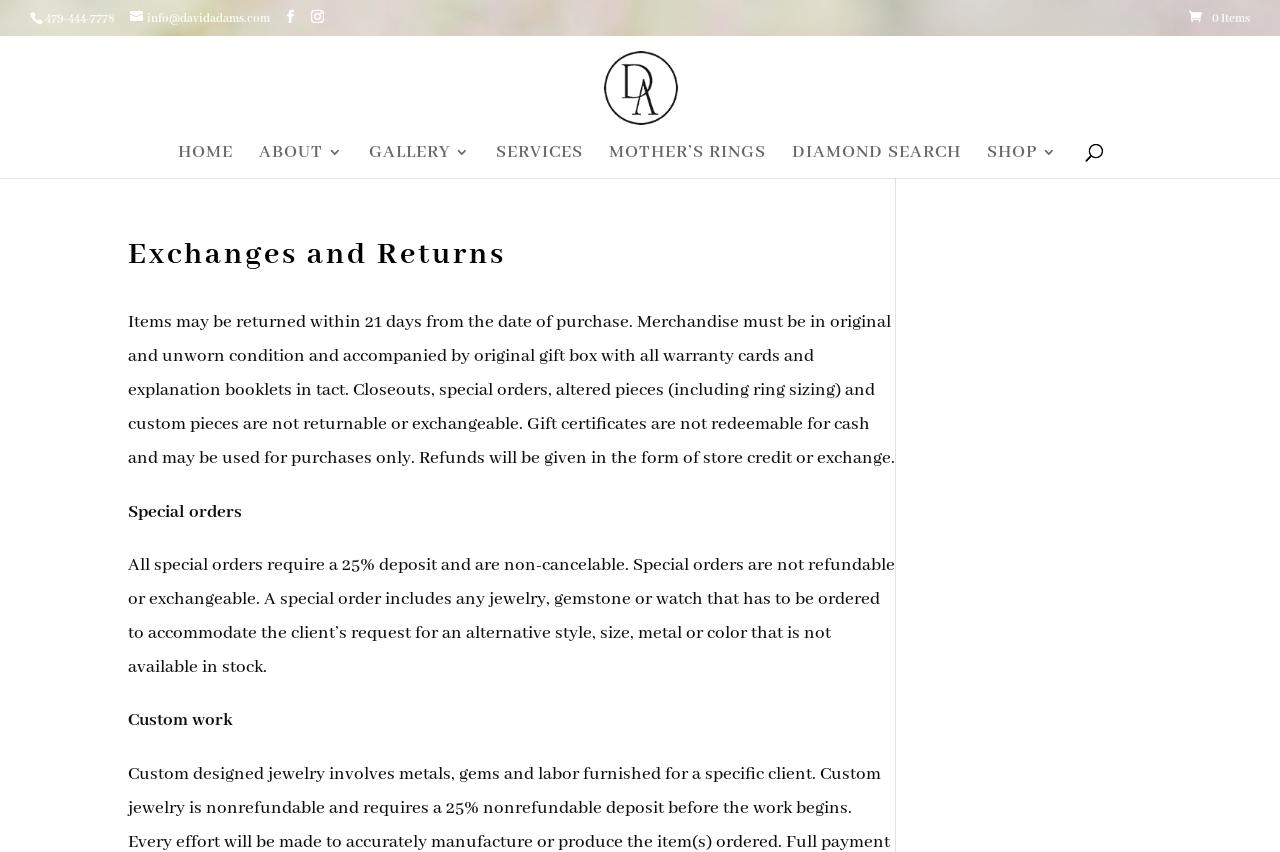Can you find the bounding box coordinates for the UI element given this description: "name="s" placeholder="Search …" title="Search for:""? Provide the coordinates as four float numbers between 0 and 1: [left, top, right, bottom].

[0.053, 0.04, 0.953, 0.043]